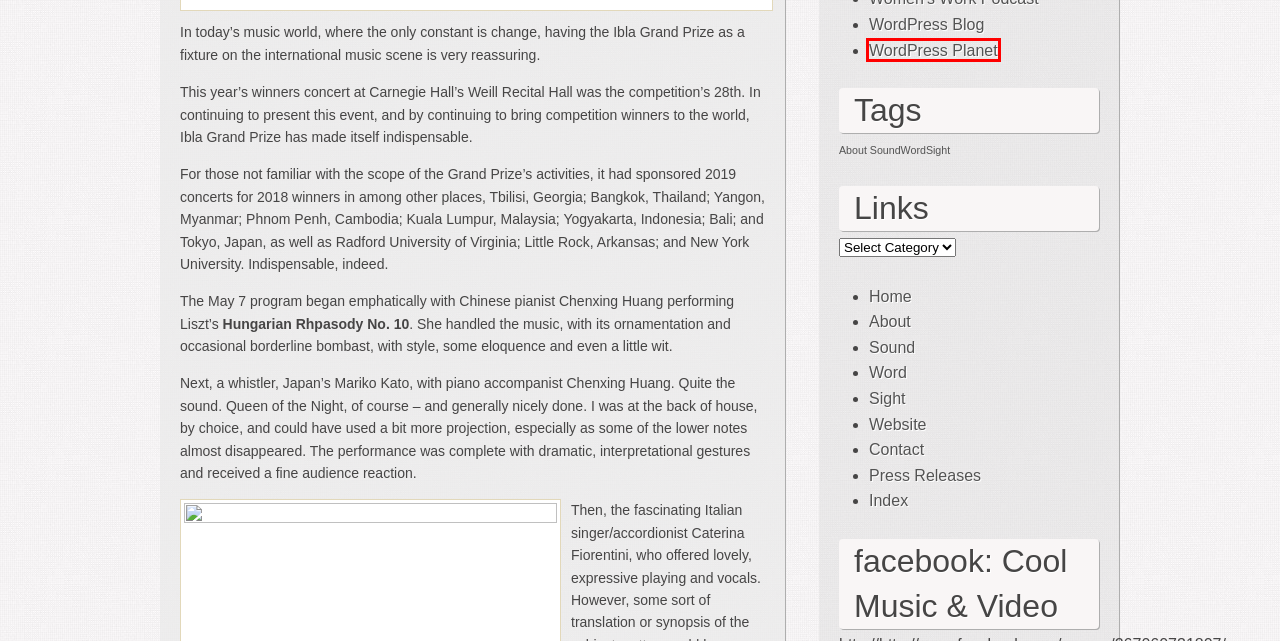Given a webpage screenshot with a red bounding box around a UI element, choose the webpage description that best matches the new webpage after clicking the element within the bounding box. Here are the candidates:
A. Planet — WordPress.org
B. About SoundWordSight |  soundwordsight.com   About SoundWordSight | An Arts Magazine
C. Requests and Feedback | WordPress.org
D. About |  soundwordsight.com   About | An Arts Magazine
E. Word |  soundwordsight.com   Word | An Arts Magazine
F. WordPress News – The latest news about WordPress and the WordPress community
G. soundwordsight.com  | An Arts Magazine
H. Jeffrey James Arts Consulting | JamesArts

A